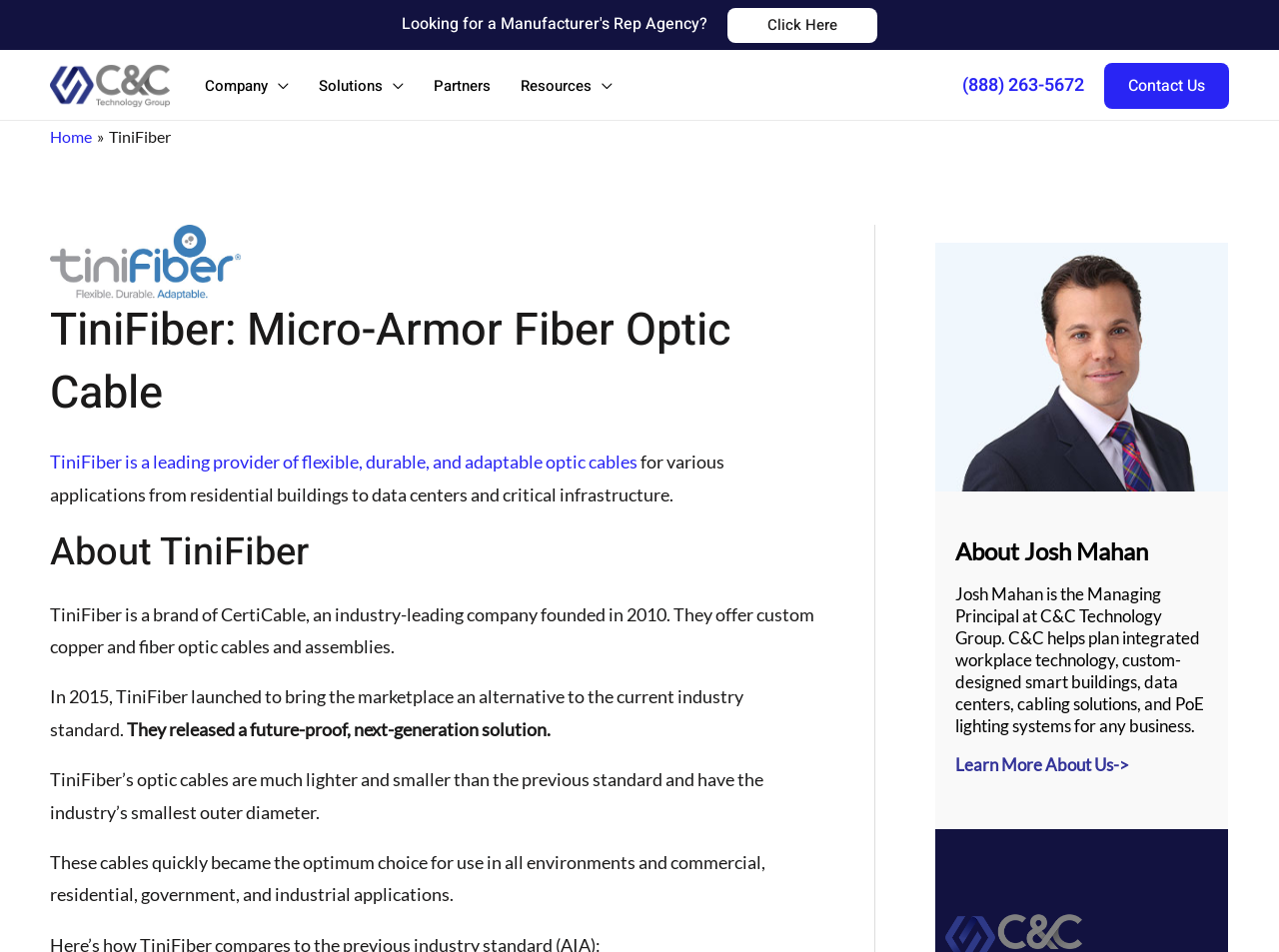Locate the bounding box of the UI element described by: "Partners" in the given webpage screenshot.

[0.327, 0.066, 0.395, 0.115]